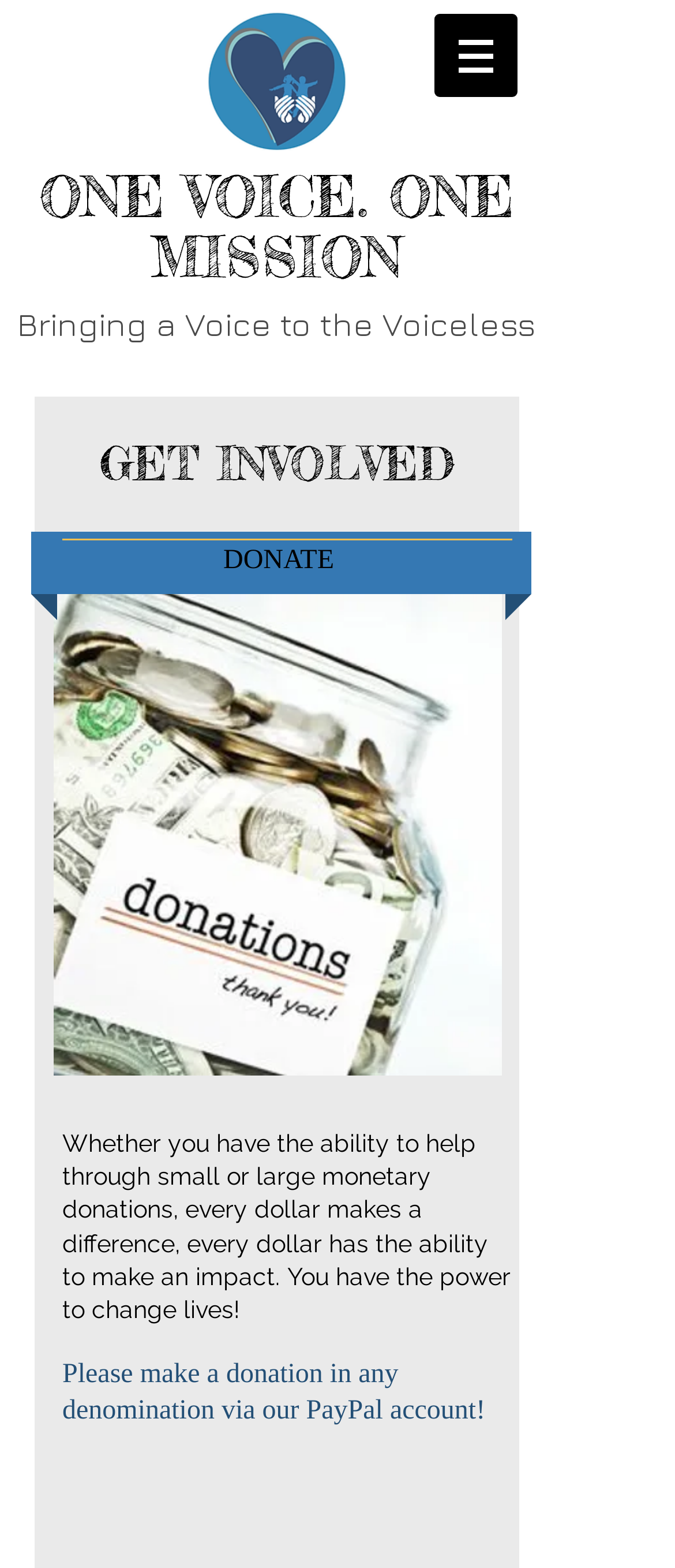Please answer the following question using a single word or phrase: 
How can one support the organization?

Make a donation